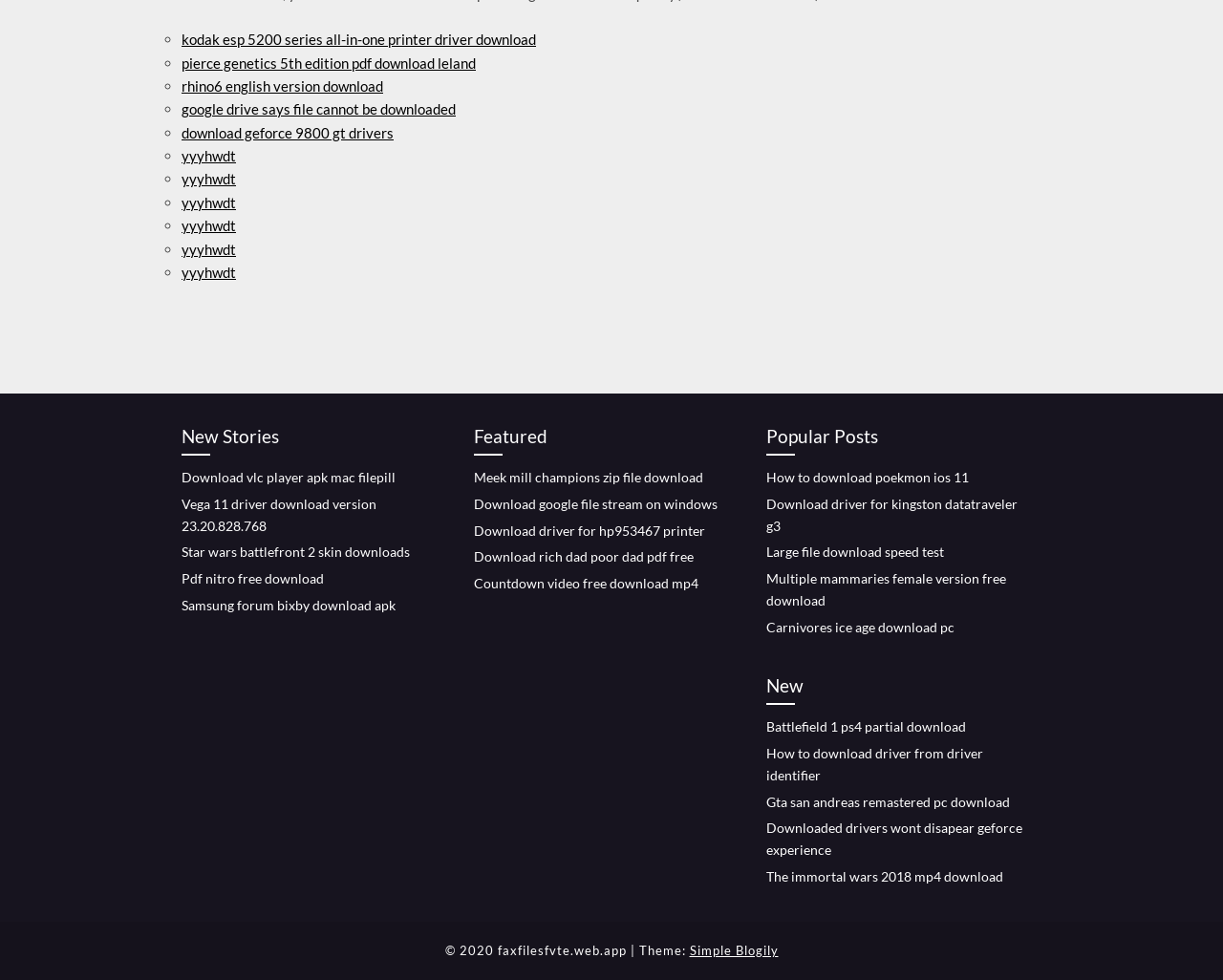Locate the UI element that matches the description rhino6 english version download in the webpage screenshot. Return the bounding box coordinates in the format (top-left x, top-left y, bottom-right x, bottom-right y), with values ranging from 0 to 1.

[0.148, 0.079, 0.313, 0.096]